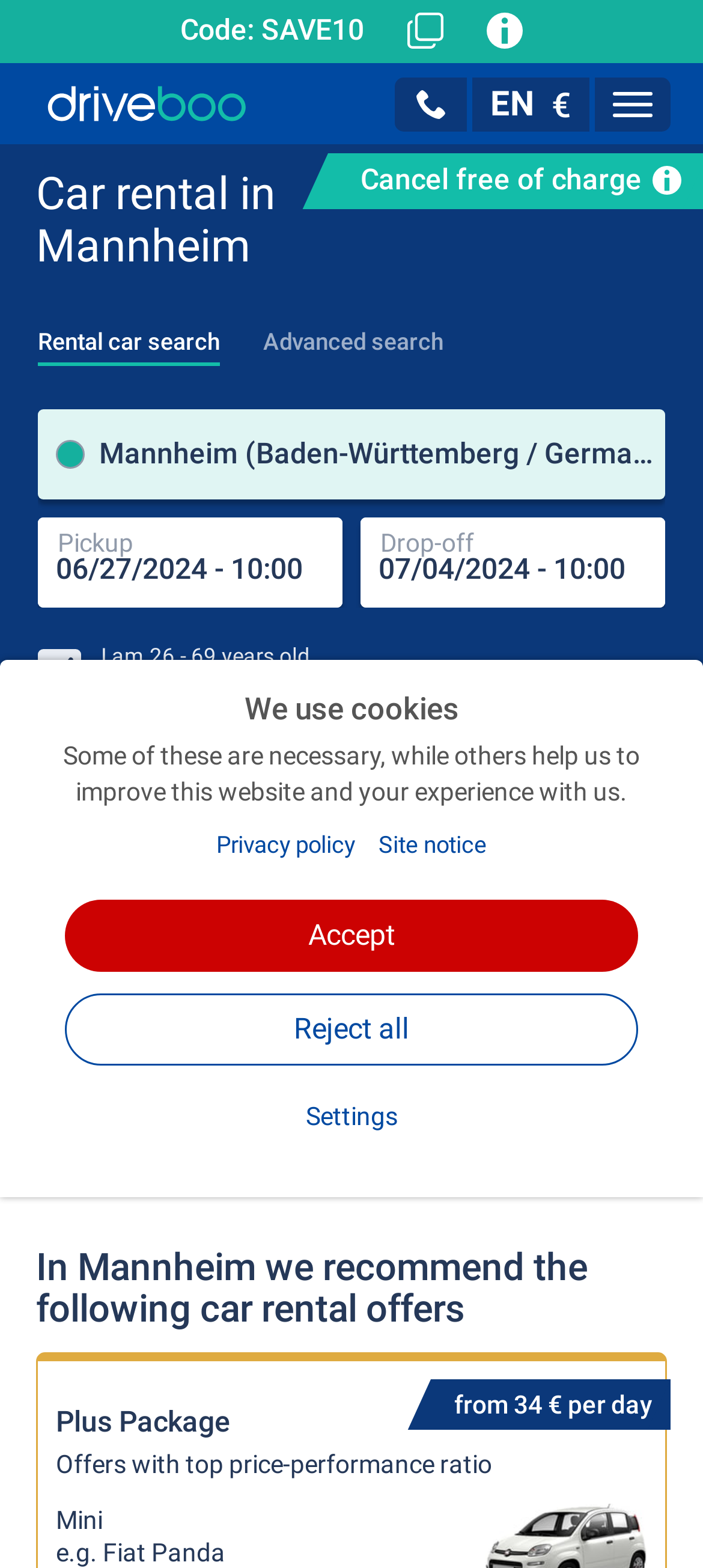Using the given element description, provide the bounding box coordinates (top-left x, top-left y, bottom-right x, bottom-right y) for the corresponding UI element in the screenshot: parent_node: EN title="Service team"

[0.562, 0.049, 0.664, 0.084]